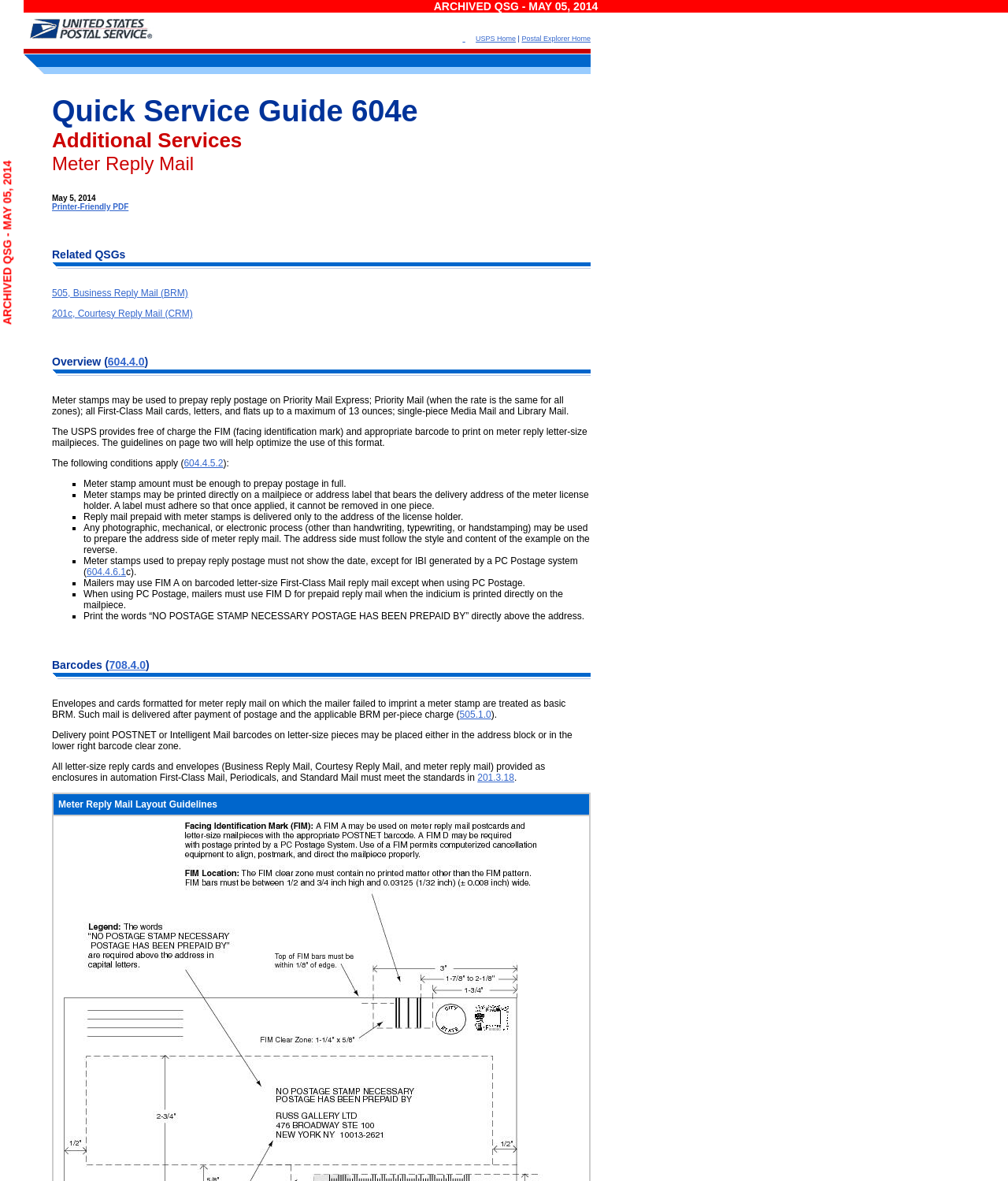What is the purpose of meter stamps?
Analyze the screenshot and provide a detailed answer to the question.

According to the webpage, meter stamps are used to prepay reply postage on Priority Mail Express, Priority Mail, First-Class Mail, and other mail services. The webpage provides guidelines for using meter stamps, including the conditions for their use and the required format for meter reply mail.